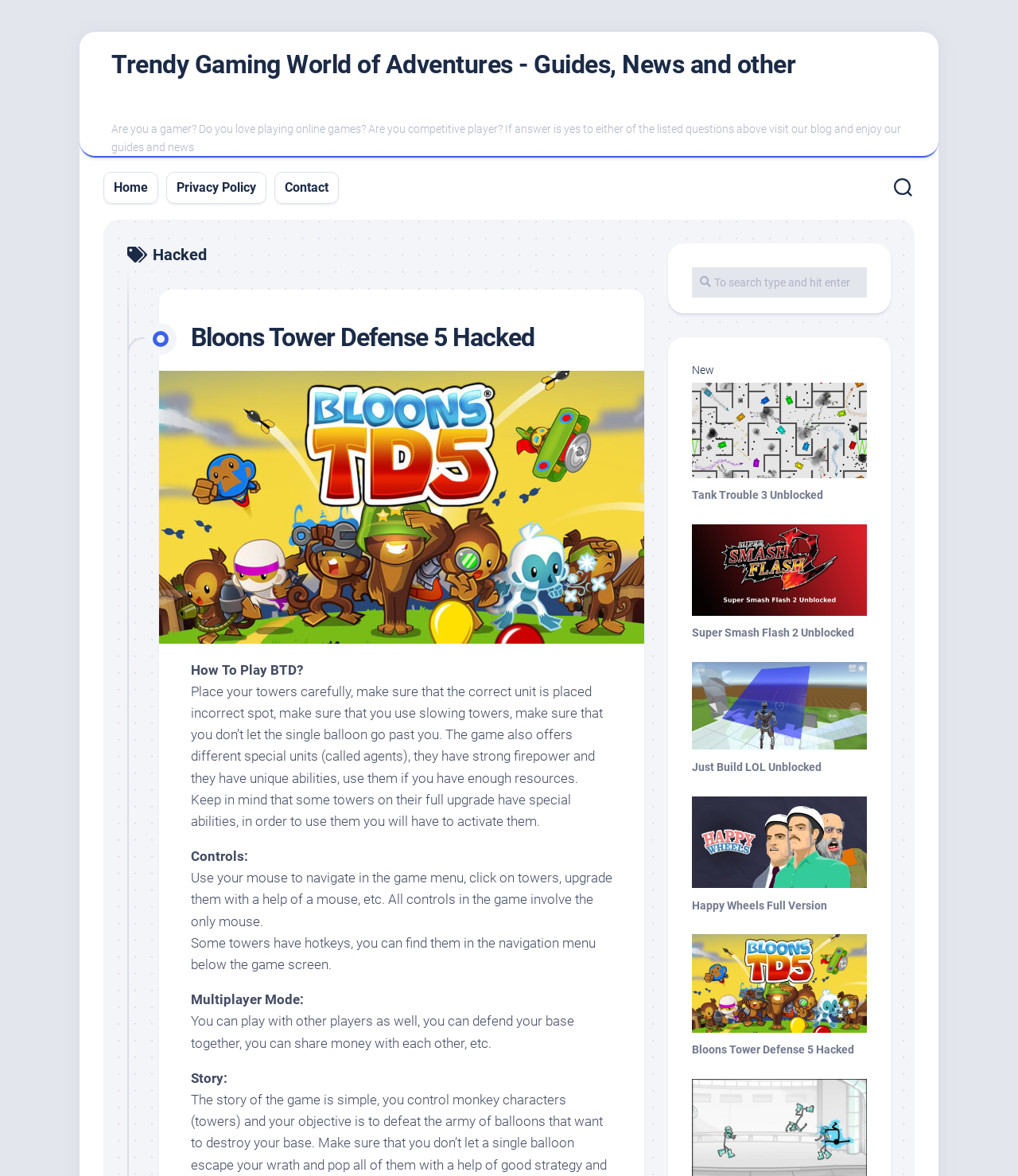Explain the webpage in detail.

This webpage is about a gaming blog, specifically focused on trendy gaming world of adventures, guides, news, and more. At the top, there is a link to the blog's title, "Trendy Gaming World of Adventures - Guides, News and other". Below it, there is a brief introduction to the blog, asking if the visitor is a gamer and inviting them to explore the guides and news.

On the top-right corner, there are three links: "Home", "Privacy Policy", and "Contact". Next to them, there is a button with no text. 

The main content of the page is divided into two sections. On the left, there is a heading "Hacked" with a subheading "Bloons Tower Defense 5 Hacked". Below it, there is a link to the same topic. Further down, there are several paragraphs of text providing a guide on how to play Bloons Tower Defense 5, including tips on placing towers, using special units, and controlling the game with a mouse.

On the right, there is a search bar with a textbox and a hint to type and hit enter to search. Below it, there is a heading "New" with several links to different games, including Tank Trouble 3 Unblocked, Super Smash Flash 2 Unblocked, Just Build LOL Unblocked, Happy Wheels Full Version, and Bloons Tower Defense 5 Hacked.